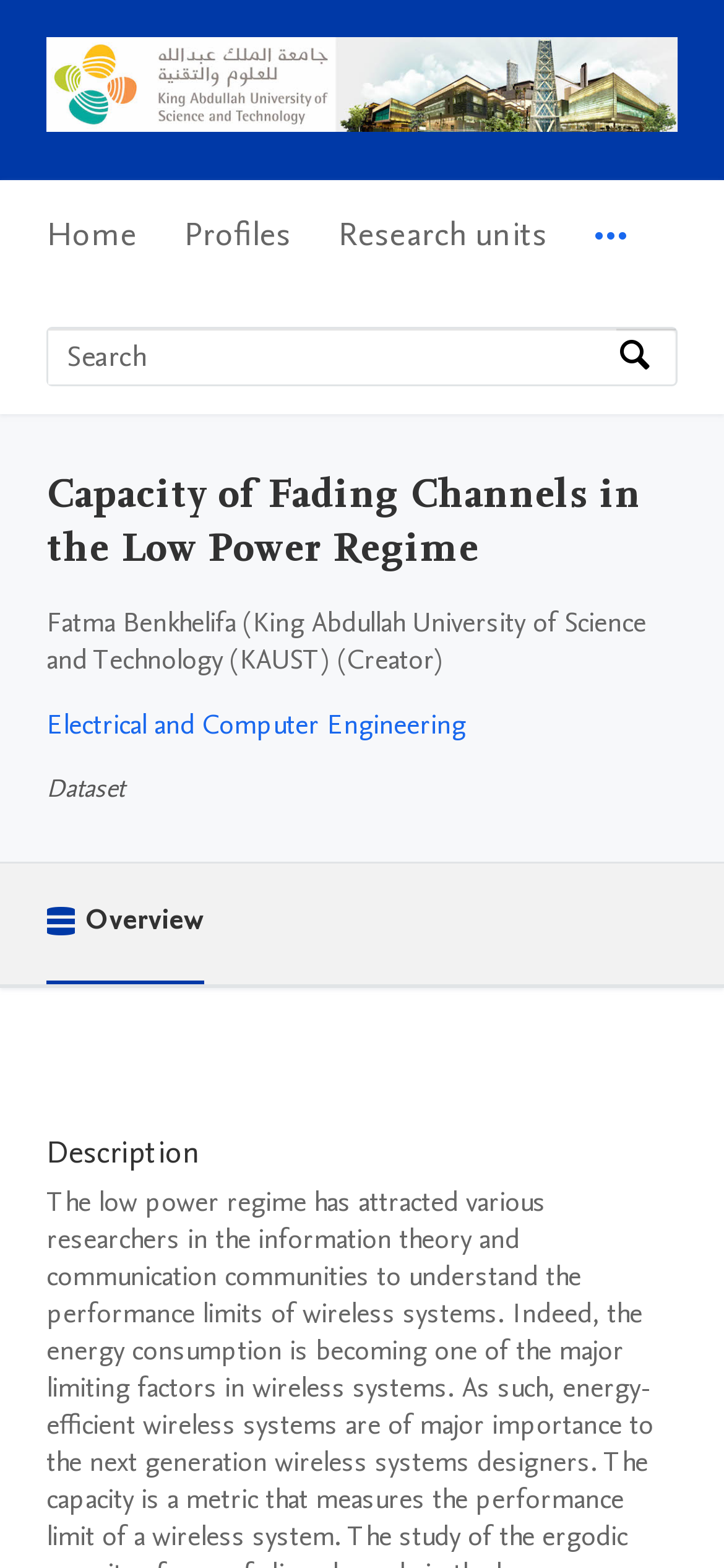Offer a detailed account of what is visible on the webpage.

The webpage is about "Capacity of Fading Channels in the Low Power Regime" and is part of the KAUST FACULTY PORTAL. At the top-left corner, there are three "Skip to" links: "Skip to main navigation", "Skip to search", and "Skip to main content". Next to these links, there is a KAUST FACULTY PORTAL logo. 

Below the logo, there is a main navigation menu with five menu items: "Home", "Profiles", "Research units", and "More navigation options". 

To the right of the navigation menu, there is a search bar with a label "Search by expertise, name or affiliation" and a "Search" button. 

The main content of the webpage starts with a heading "Capacity of Fading Channels in the Low Power Regime". Below the heading, there is a section about the creator, Fatma Benkhelifa, with her affiliation, King Abdullah University of Science and Technology (KAUST). Her department, Electrical and Computer Engineering, is also mentioned. 

Further down, there is a section labeled "Dataset" with a submenu item "Overview". Finally, there is a heading "Description" at the bottom of the page.